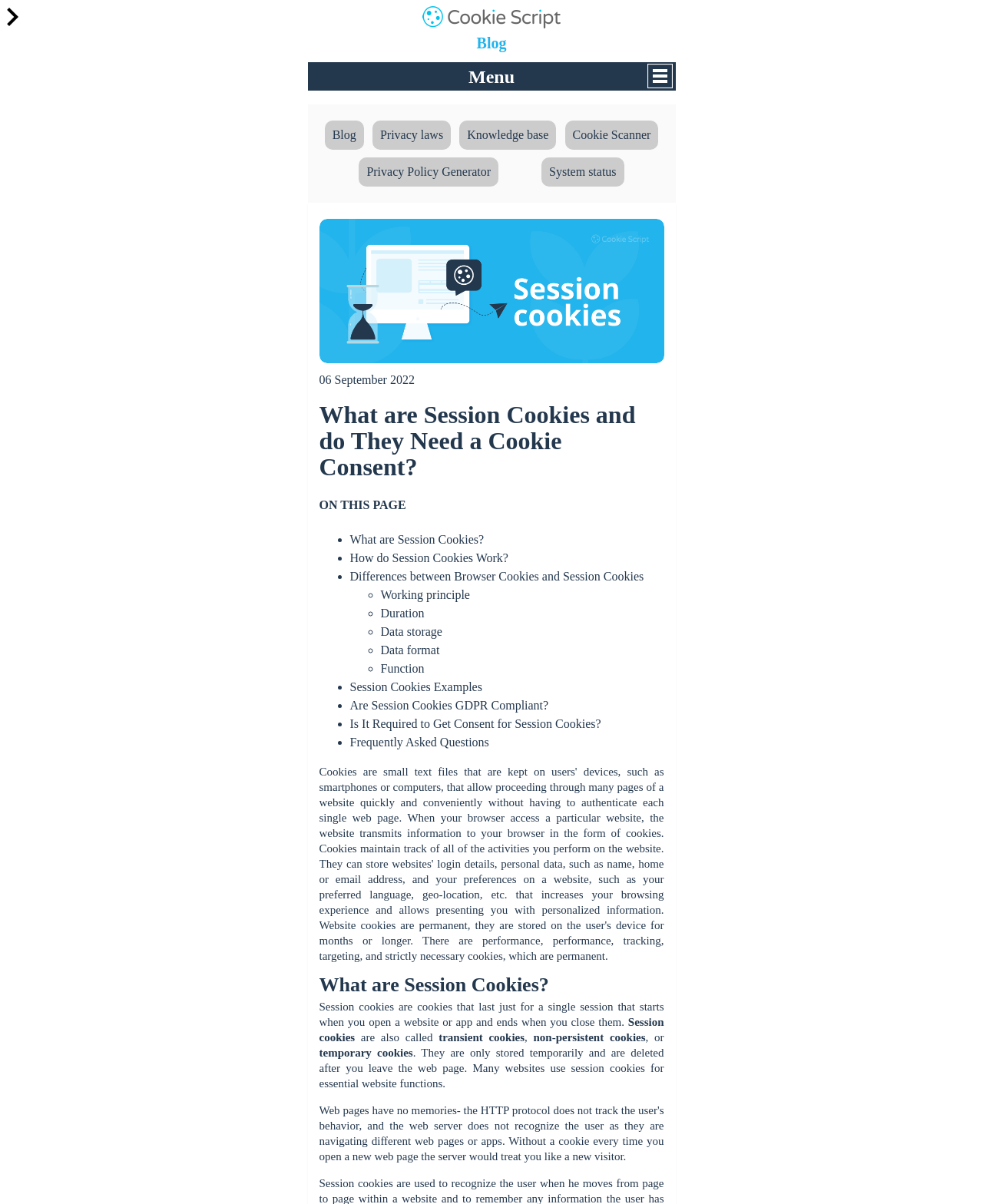Indicate the bounding box coordinates of the element that needs to be clicked to satisfy the following instruction: "Click the 'Blog' link". The coordinates should be four float numbers between 0 and 1, i.e., [left, top, right, bottom].

[0.325, 0.029, 0.675, 0.042]